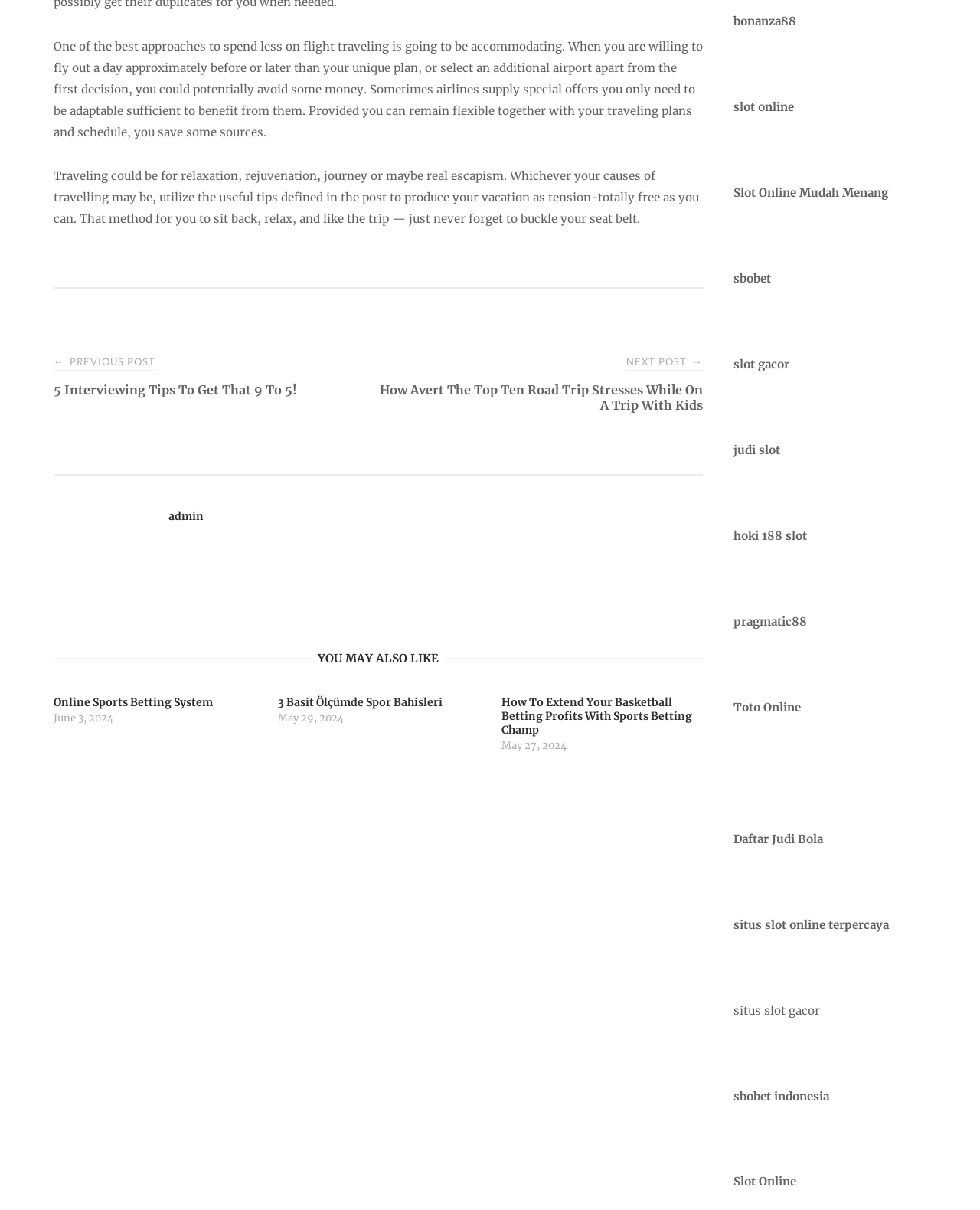Please provide a one-word or short phrase answer to the question:
What is the main topic of the webpage?

Traveling